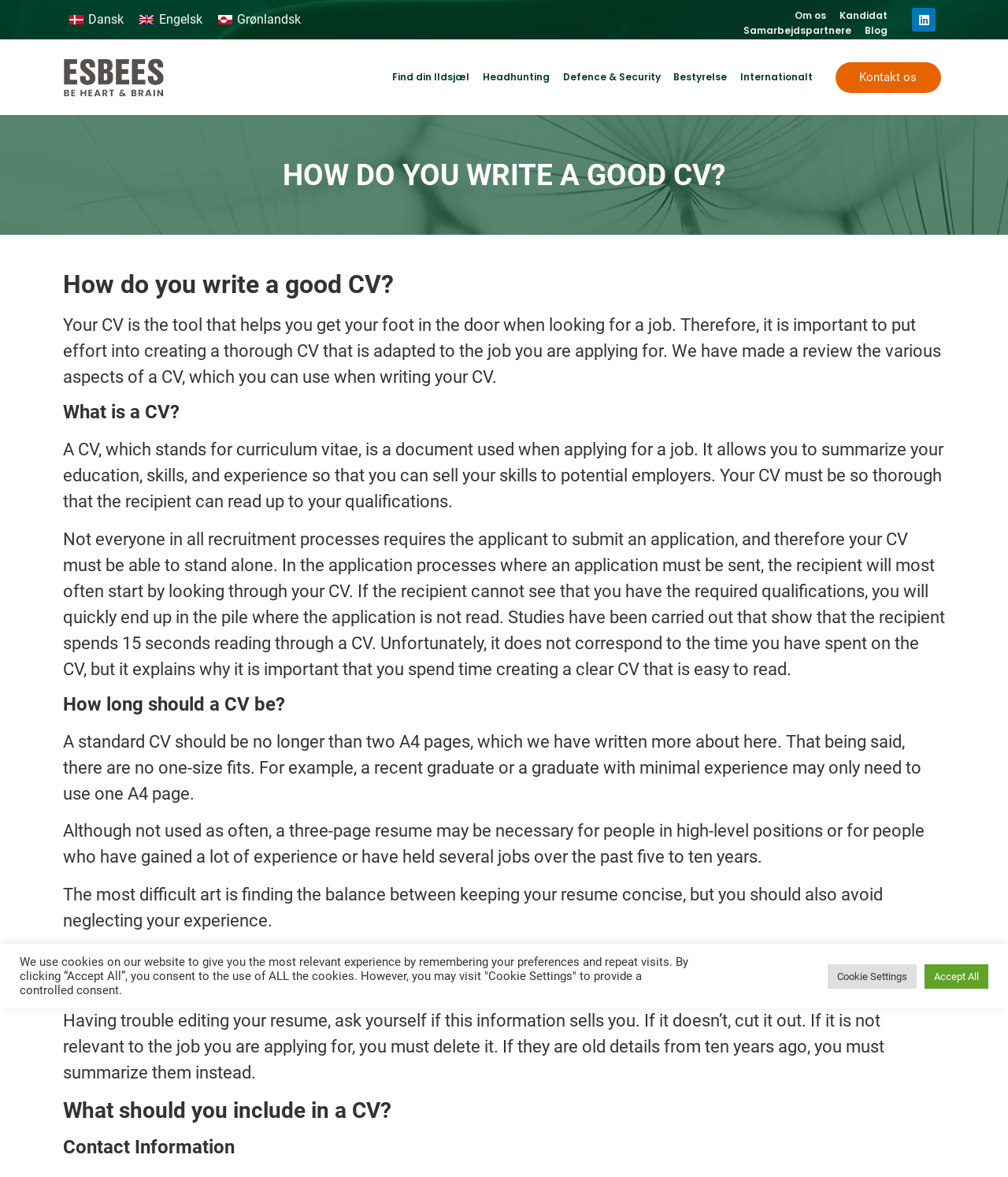Specify the bounding box coordinates of the area to click in order to execute this command: 'Click the 'Dansk' language link'. The coordinates should consist of four float numbers ranging from 0 to 1, and should be formatted as [left, top, right, bottom].

[0.061, 0.007, 0.131, 0.026]